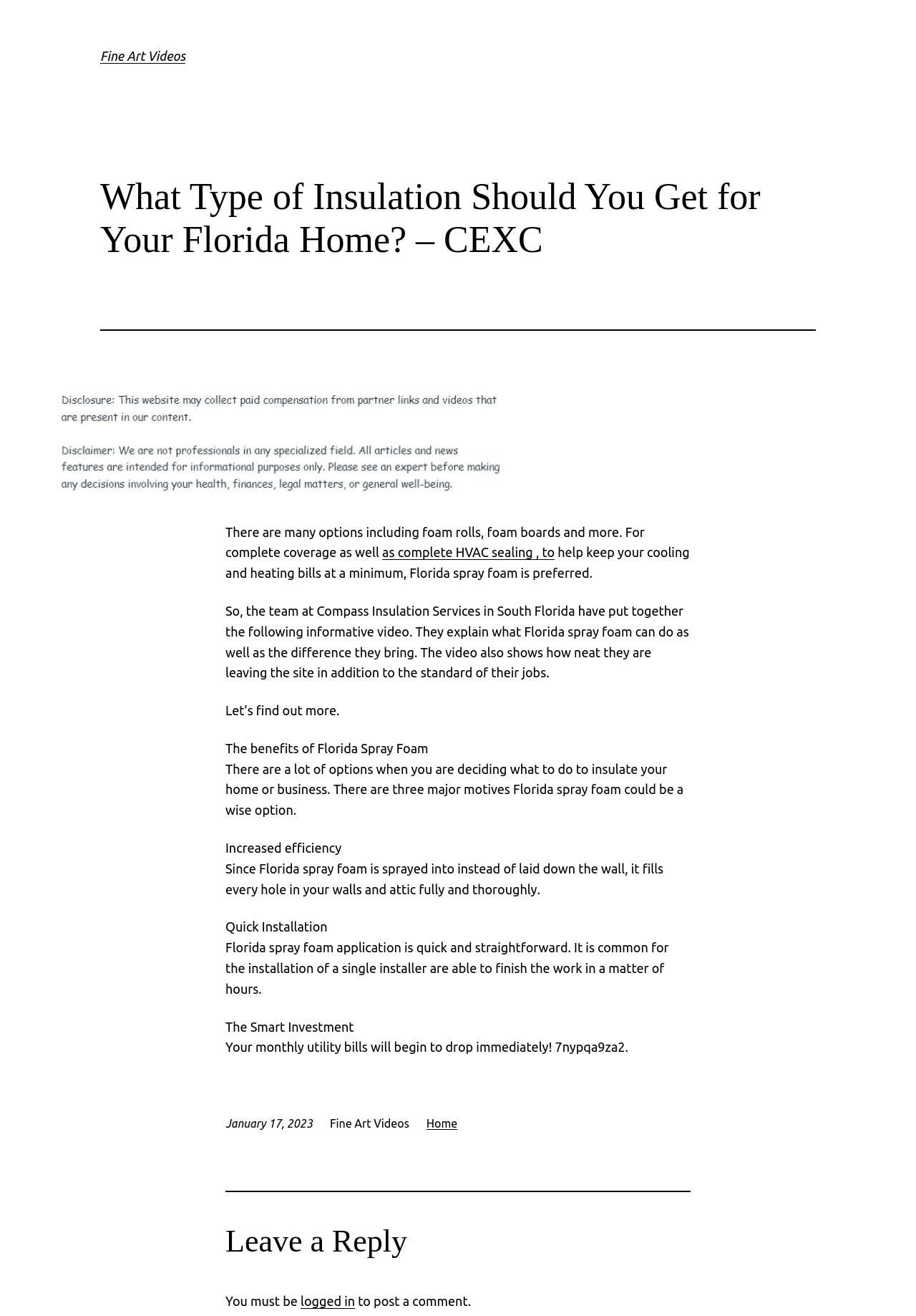Identify the main heading from the webpage and provide its text content.

Fine Art Videos